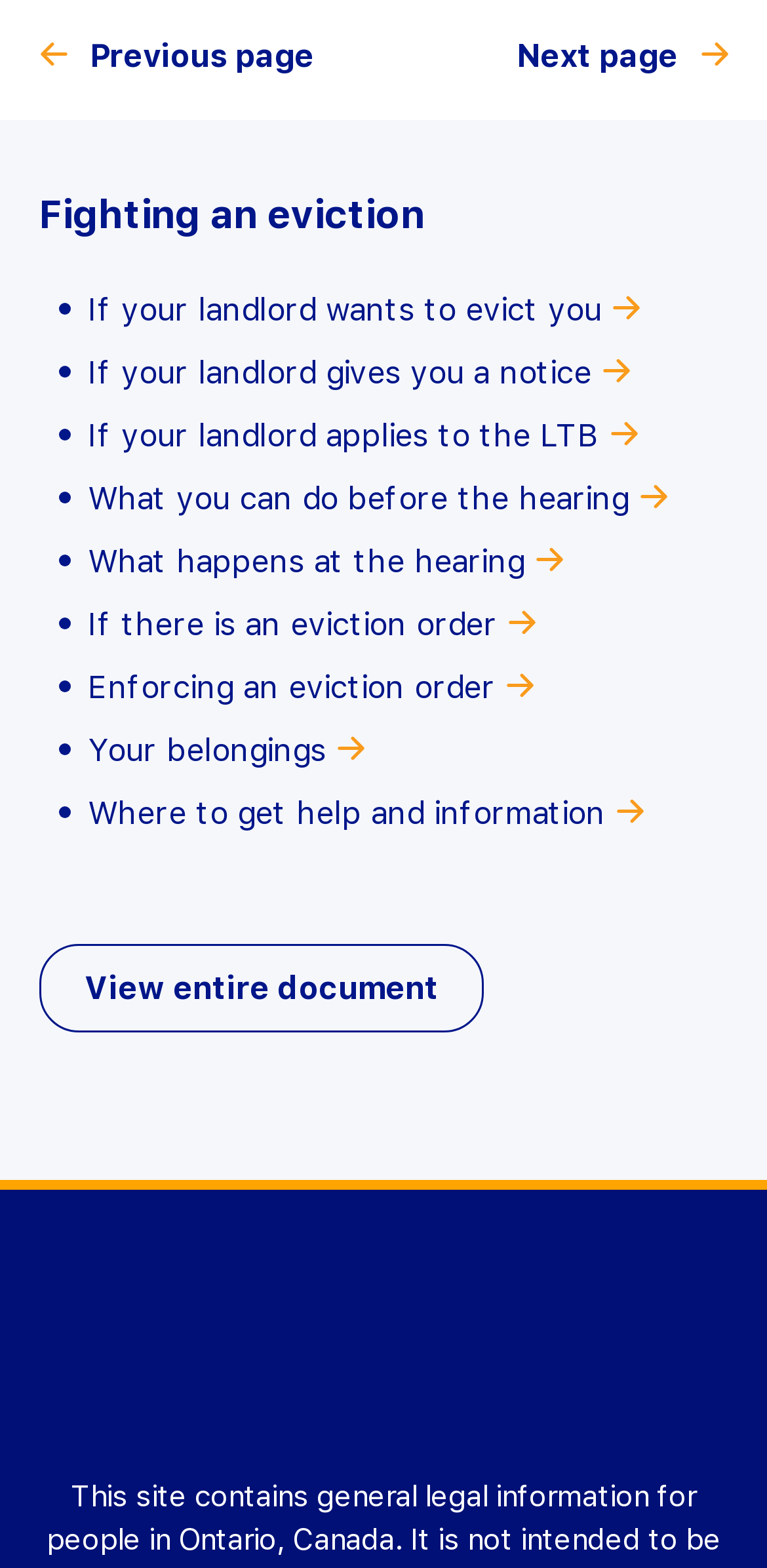Respond to the question below with a single word or phrase:
How many links are there under the 'Fighting an eviction' heading?

9